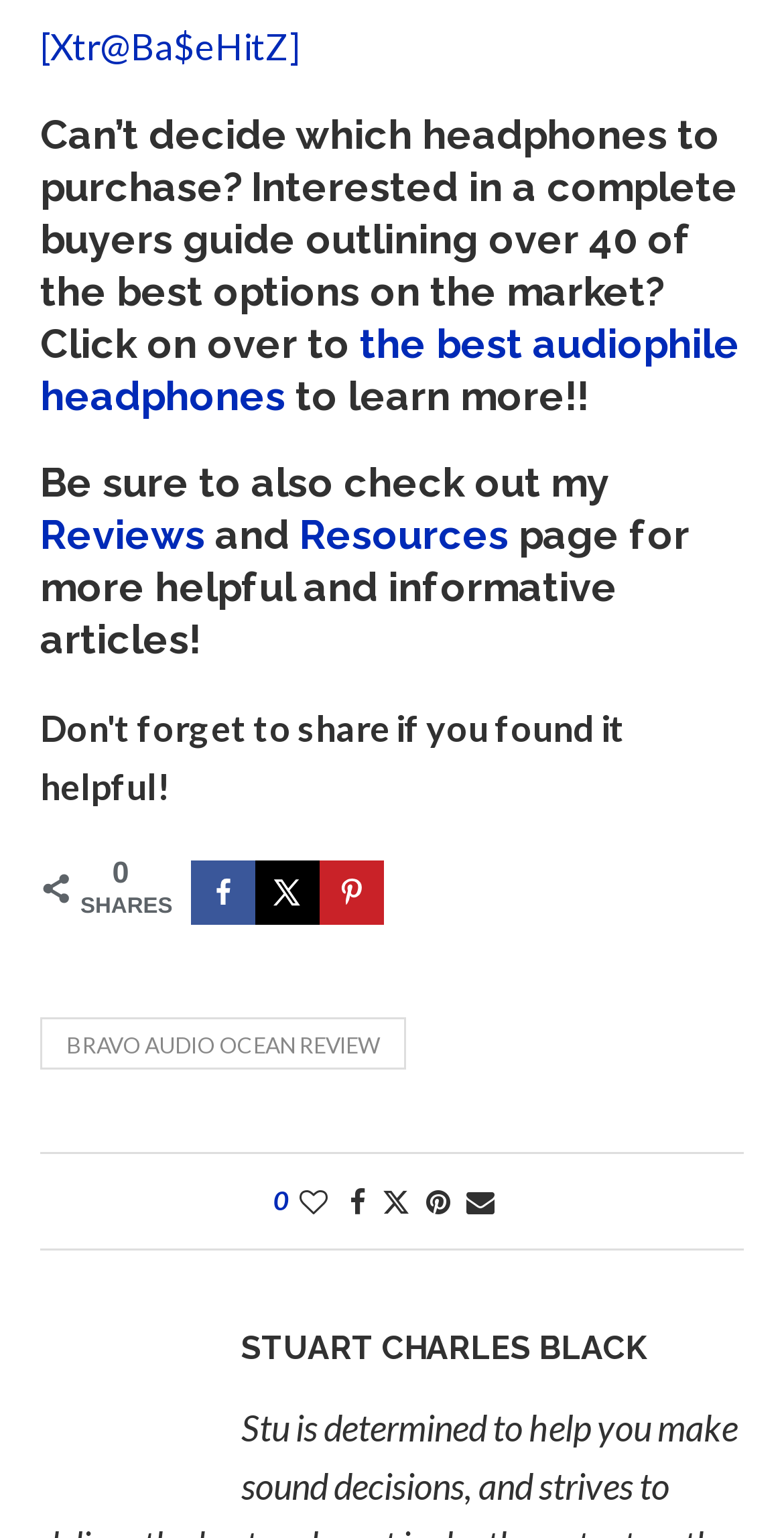What is the title of the review?
Refer to the image and provide a one-word or short phrase answer.

BRAVO AUDIO OCEAN REVIEW